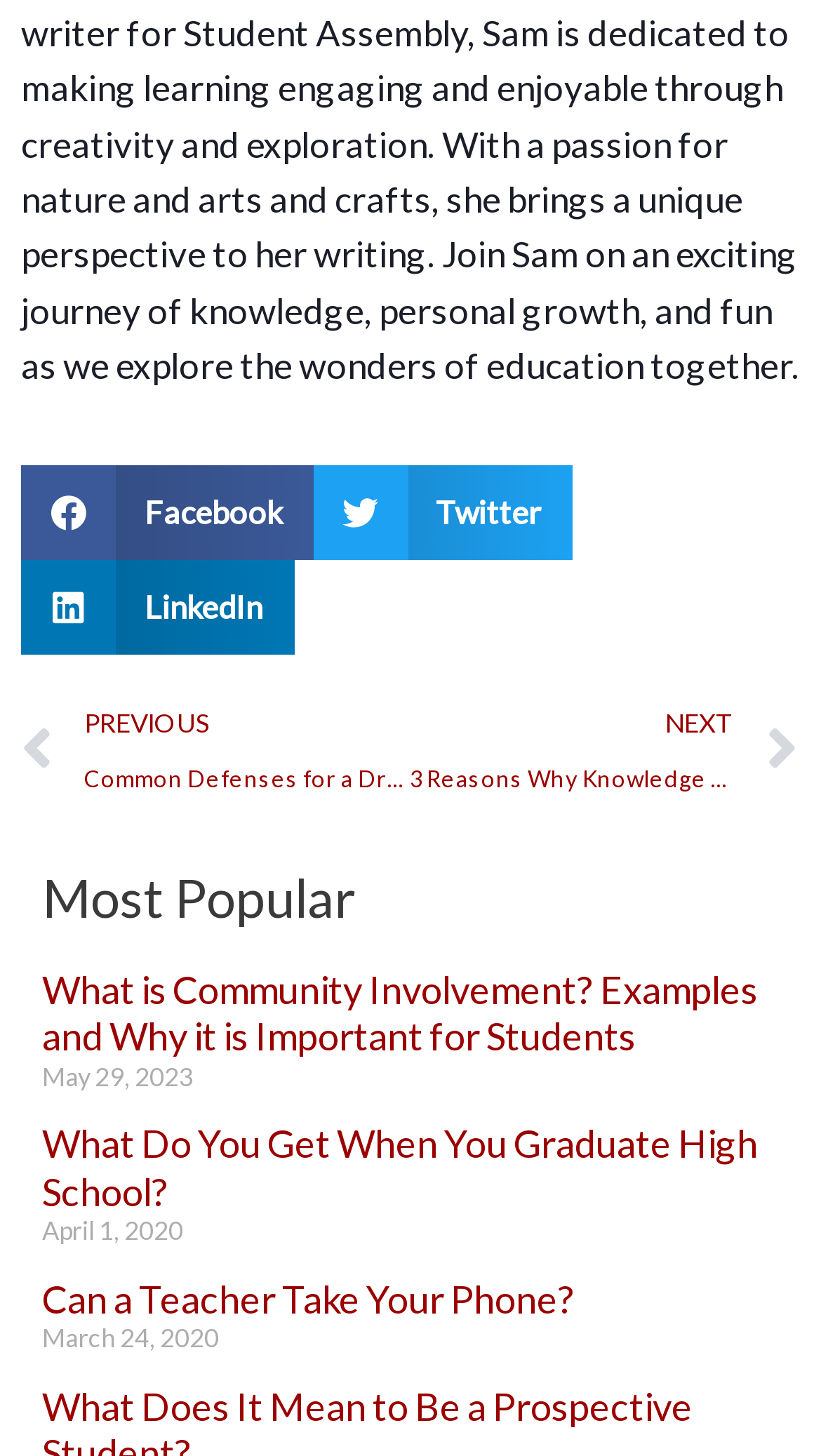Given the content of the image, can you provide a detailed answer to the question?
How many social media sharing buttons are there?

There are three social media sharing buttons, which are 'Share on facebook', 'Share on twitter', and 'Share on linkedin', located at the top of the webpage.